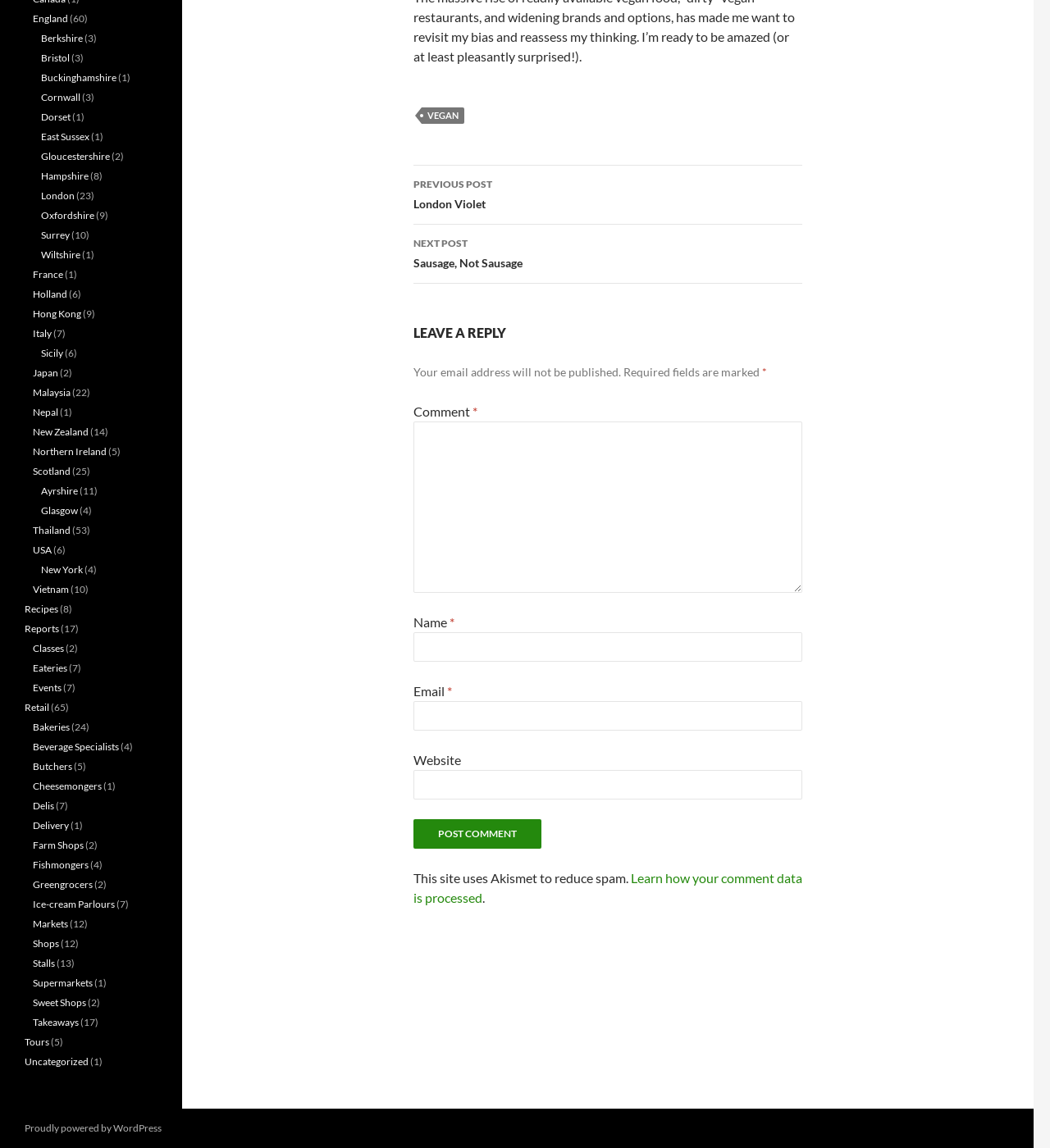Find the bounding box coordinates for the UI element whose description is: "Contact Us". The coordinates should be four float numbers between 0 and 1, in the format [left, top, right, bottom].

None